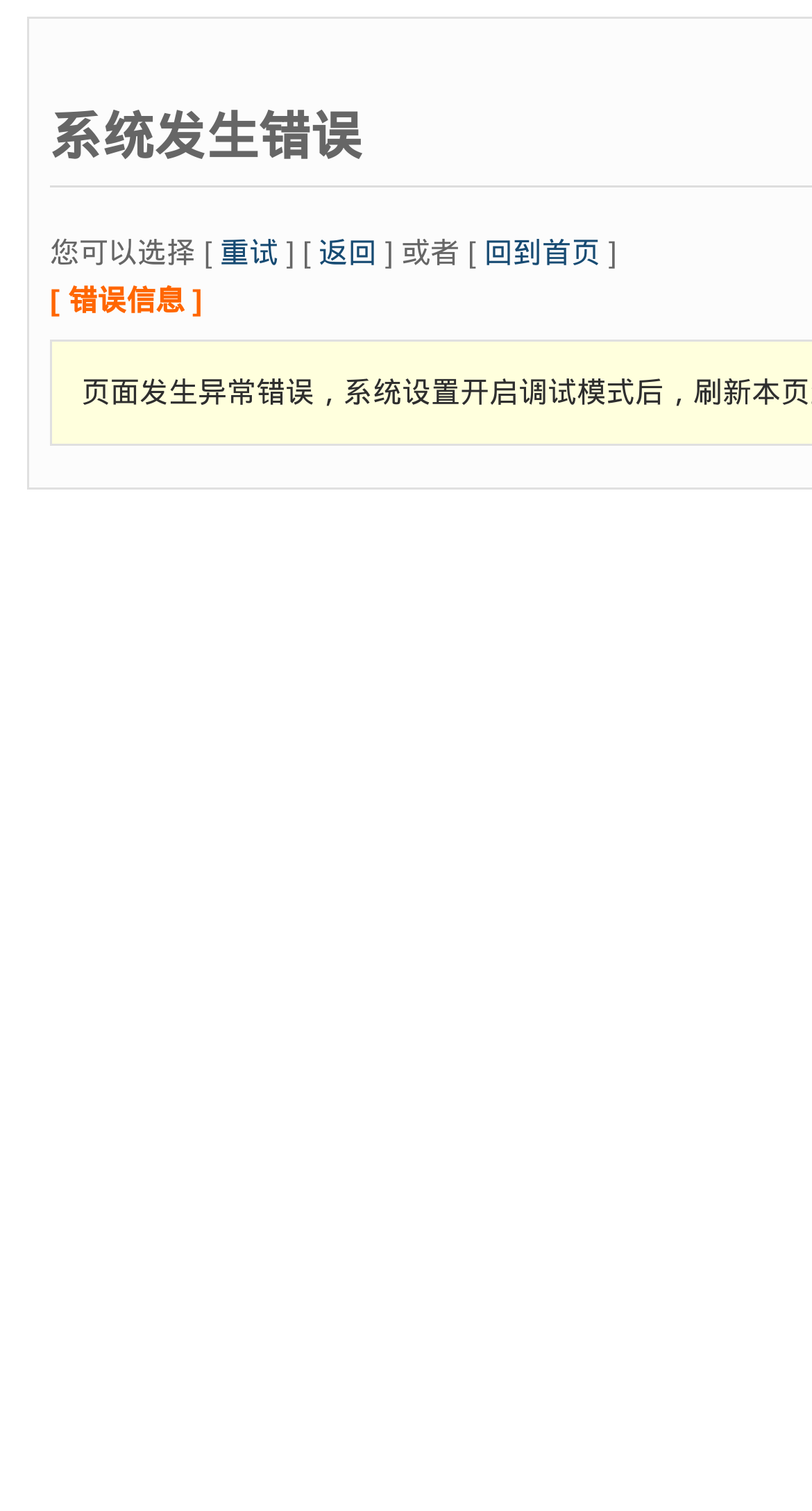What are the options to resolve the error?
Carefully examine the image and provide a detailed answer to the question.

Based on the webpage, it appears that an error has occurred, and the user is presented with three options to resolve the issue. These options are '重试' (Retry), '返回' (Return), and '回到首页' (Go back to homepage), which are all links that can be clicked to take the user to the next step.